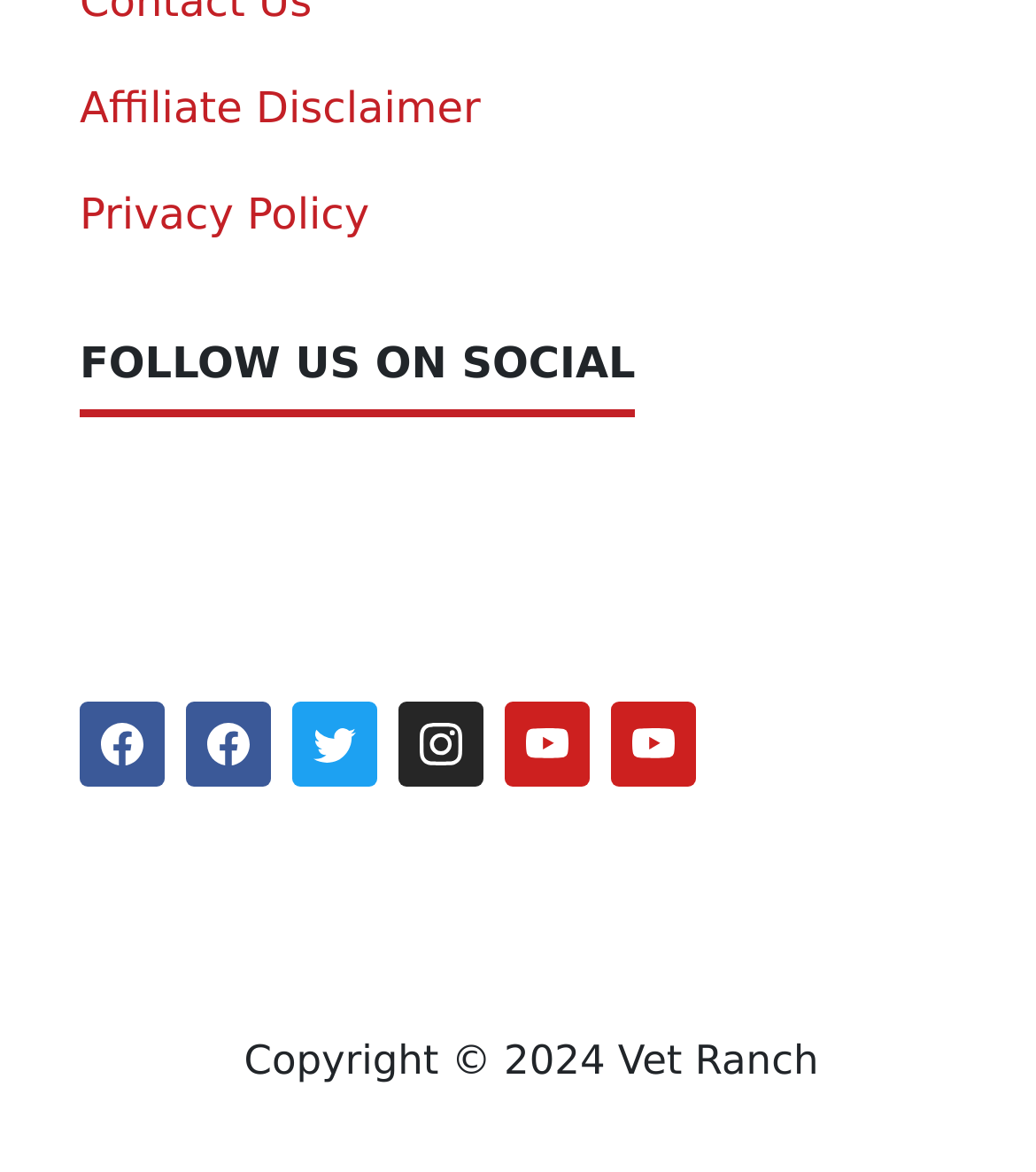Please indicate the bounding box coordinates for the clickable area to complete the following task: "Click Vet Ranch LOGO". The coordinates should be specified as four float numbers between 0 and 1, i.e., [left, top, right, bottom].

[0.077, 0.476, 0.923, 0.519]